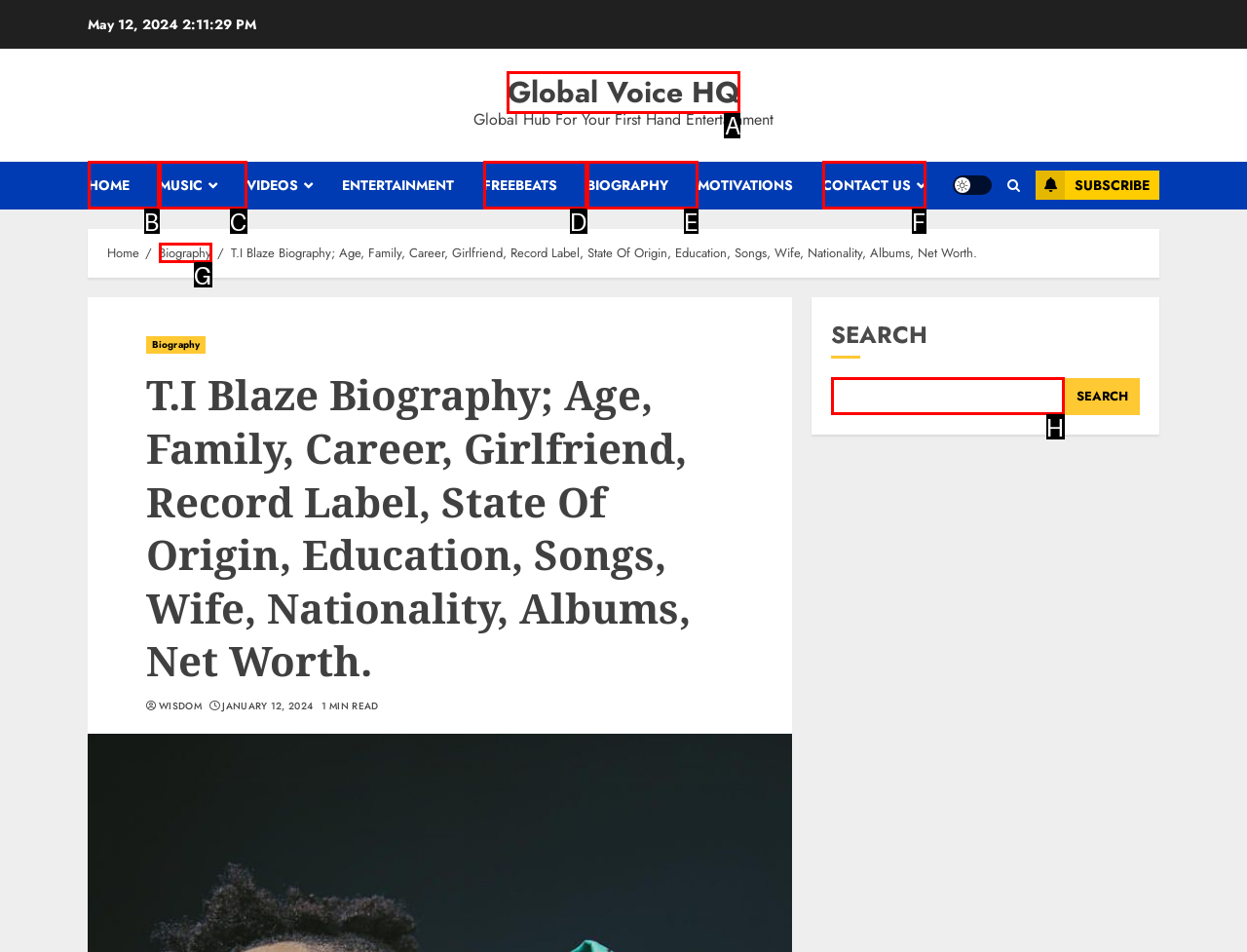Determine which option fits the element description: Global Voice HQ
Answer with the option’s letter directly.

A